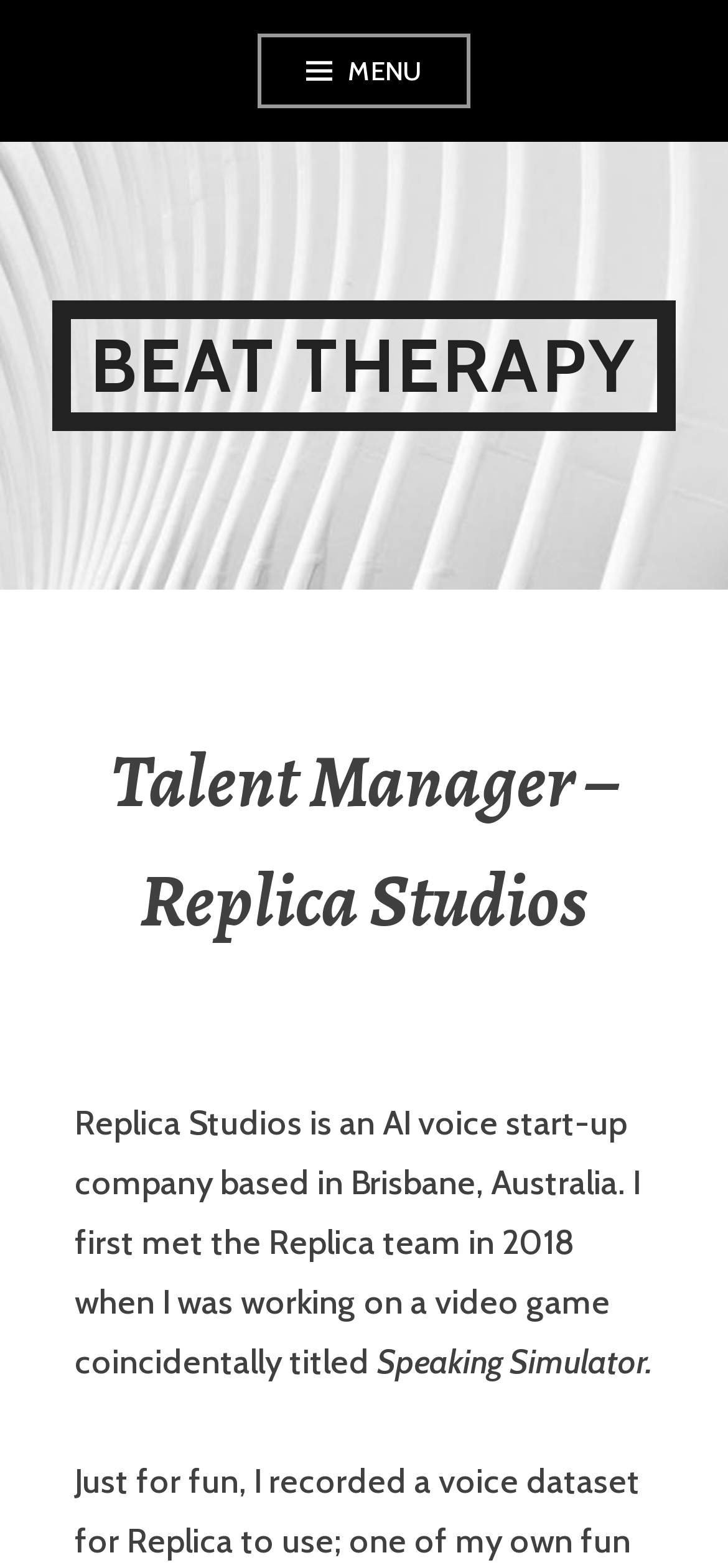Generate a thorough description of the webpage.

The webpage is about a talent manager's experience with Replica Studios, an AI voice start-up company based in Brisbane, Australia. At the top right corner, there is a button with a menu icon, labeled as "MENU". Below the button, a prominent heading "BEAT THERAPY" is displayed, which is also a link. 

Under the "BEAT THERAPY" heading, there is a subheading "Talent Manager – Replica Studios" followed by a paragraph of text that describes the talent manager's encounter with the Replica team in 2018 while working on a video game called "Speaking Simulator". The text is divided into two parts, with the first part describing the company and the second part mentioning the video game title.